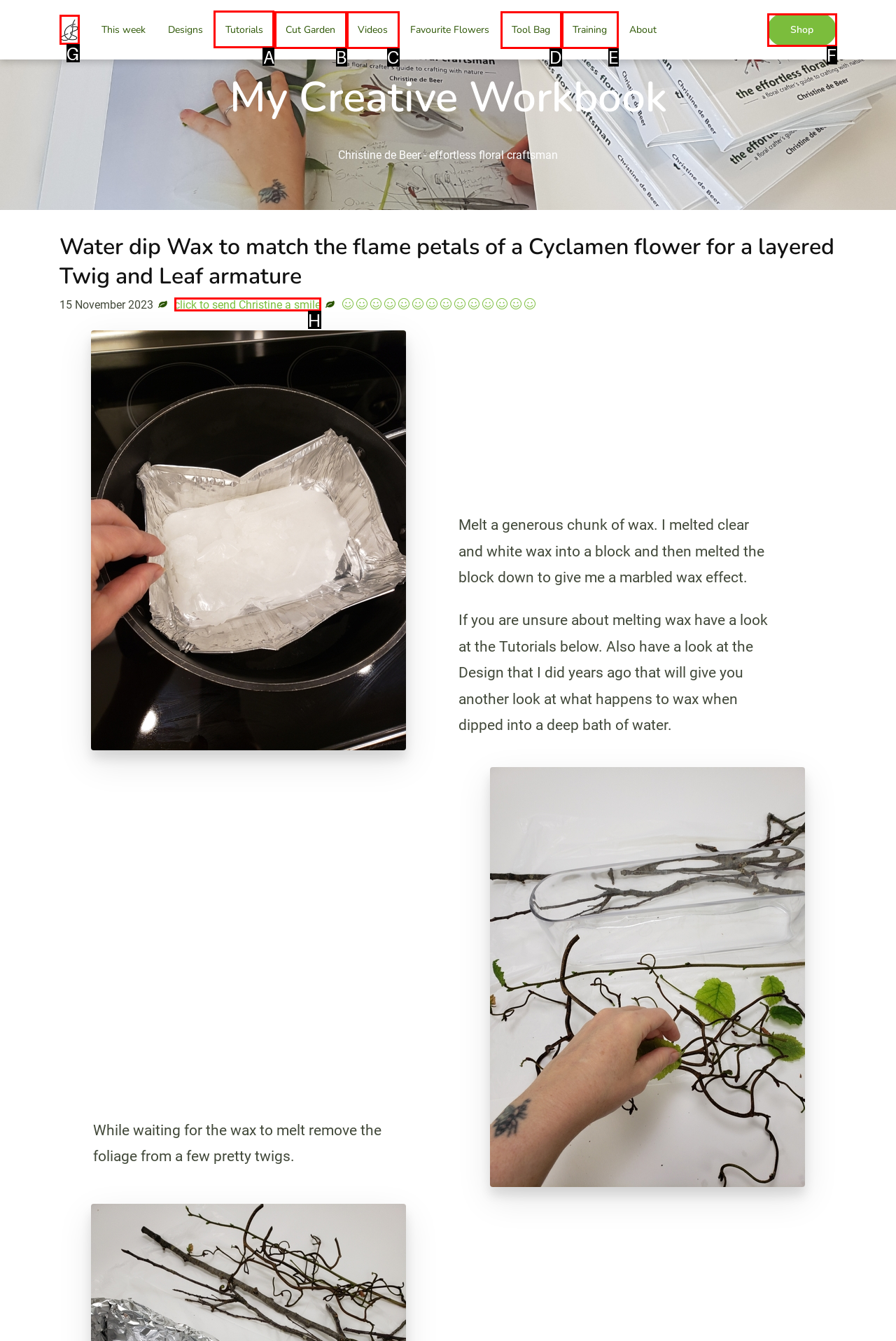Which choice should you pick to execute the task: Visit Spirit Airlines official website
Respond with the letter associated with the correct option only.

None